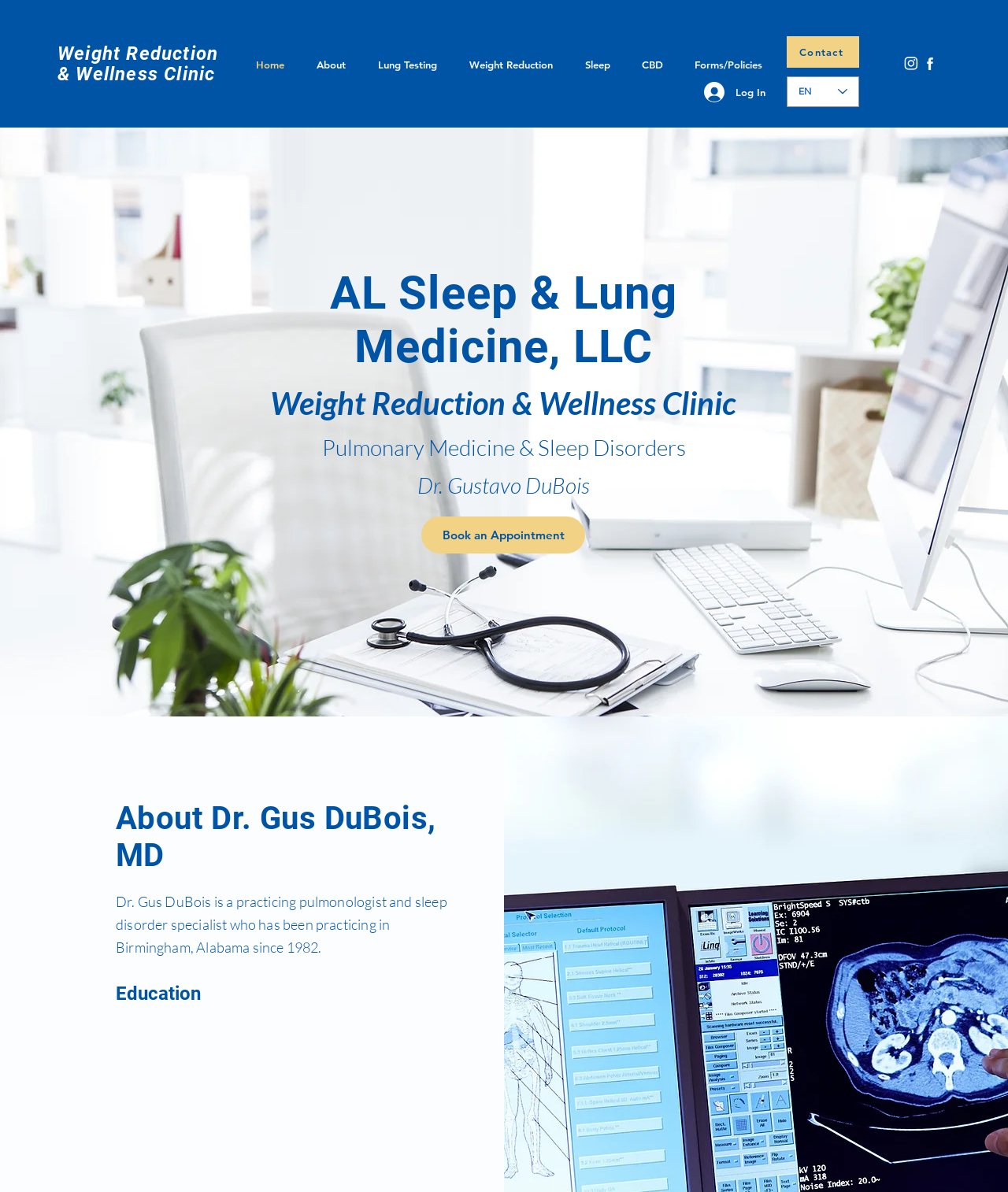Ascertain the bounding box coordinates for the UI element detailed here: "Weight Reduction & Wellness Clinic". The coordinates should be provided as [left, top, right, bottom] with each value being a float between 0 and 1.

[0.057, 0.036, 0.217, 0.072]